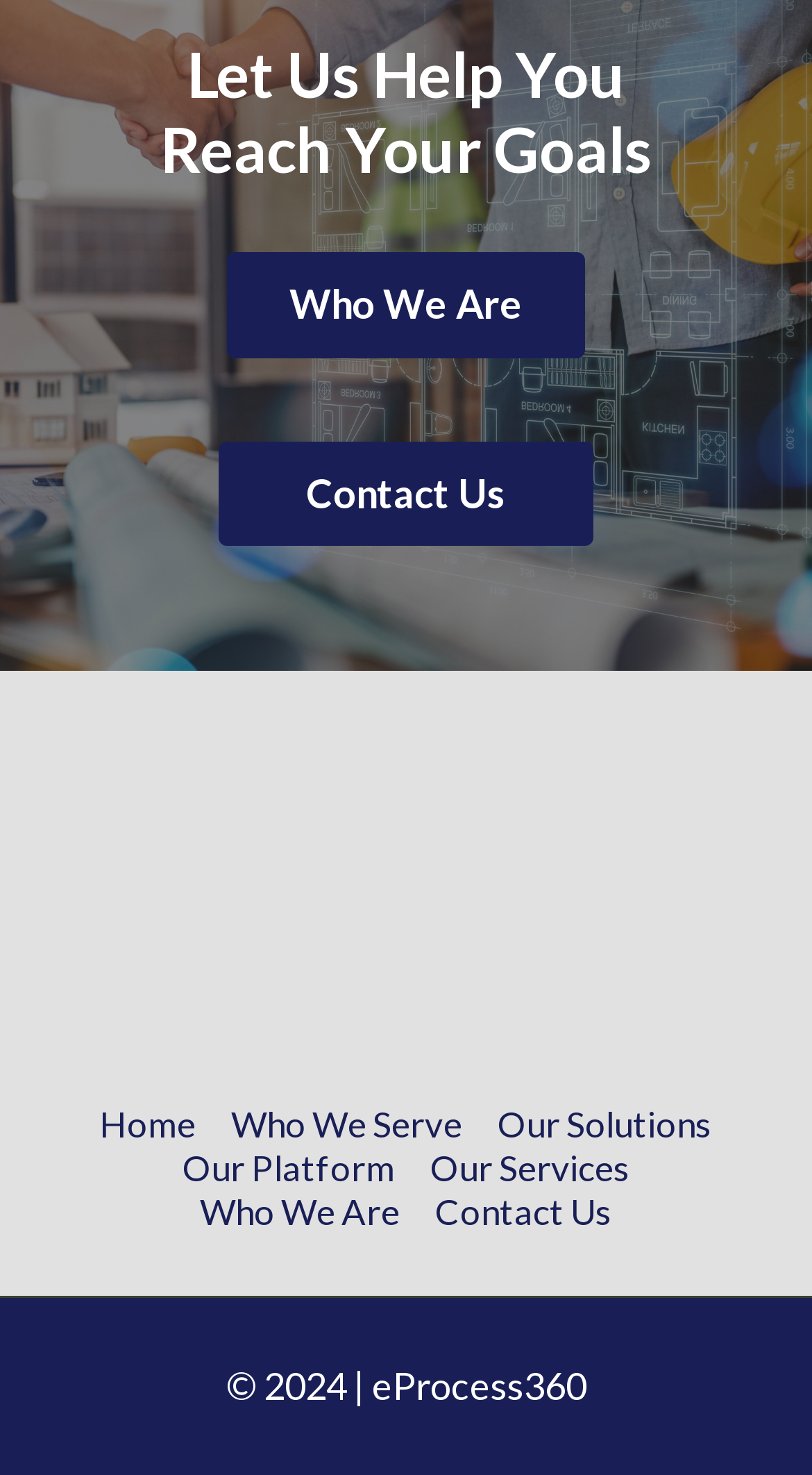Answer the following query concisely with a single word or phrase:
How many links are in the footer navigation?

7